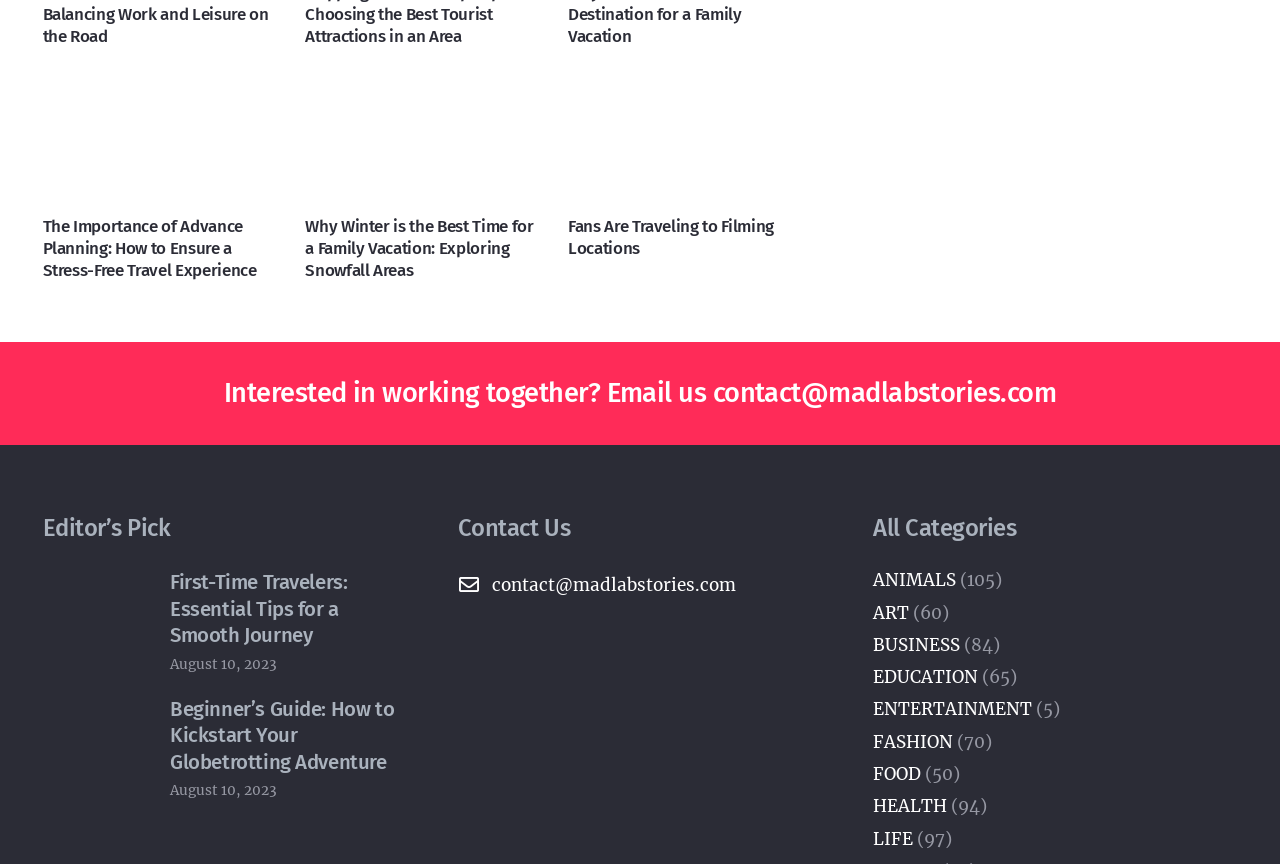Determine the coordinates of the bounding box that should be clicked to complete the instruction: "Explore the beginner's guide to globetrotting adventure". The coordinates should be represented by four float numbers between 0 and 1: [left, top, right, bottom].

[0.133, 0.806, 0.308, 0.895]